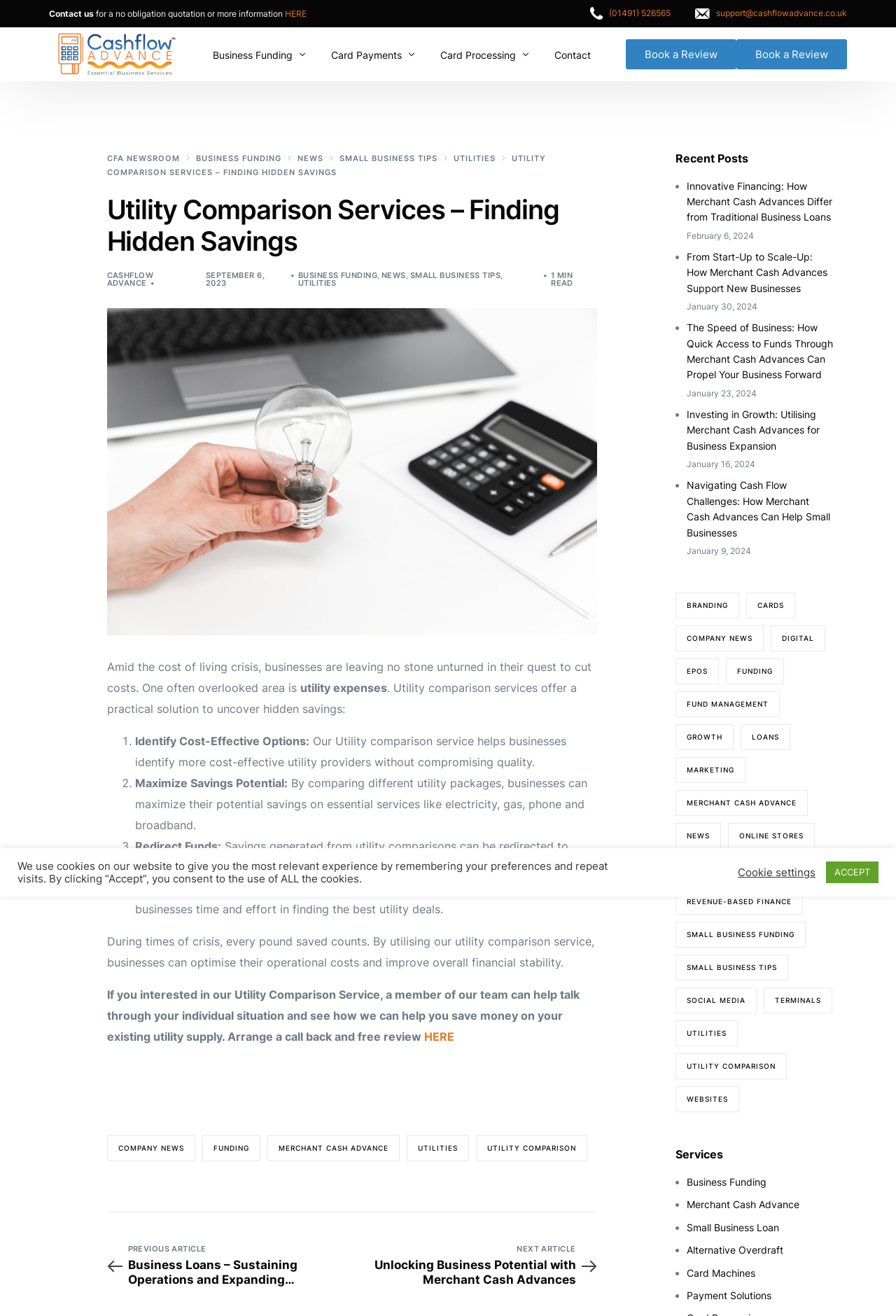Predict the bounding box for the UI component with the following description: "Business Funding".

[0.22, 0.021, 0.352, 0.062]